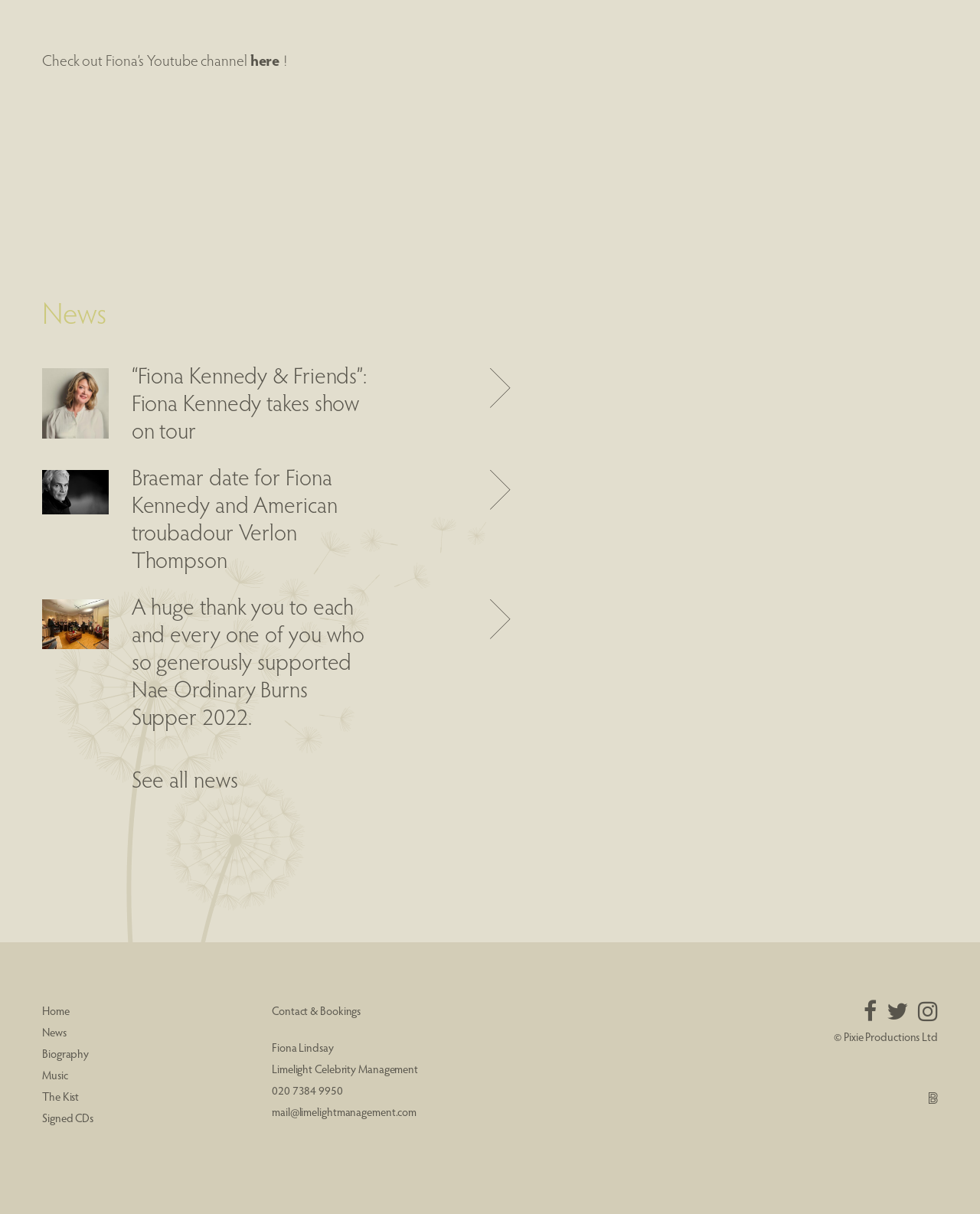What social media platforms can you find Fiona Kennedy on?
Refer to the image and provide a one-word or short phrase answer.

Facebook, Twitter, Instagram